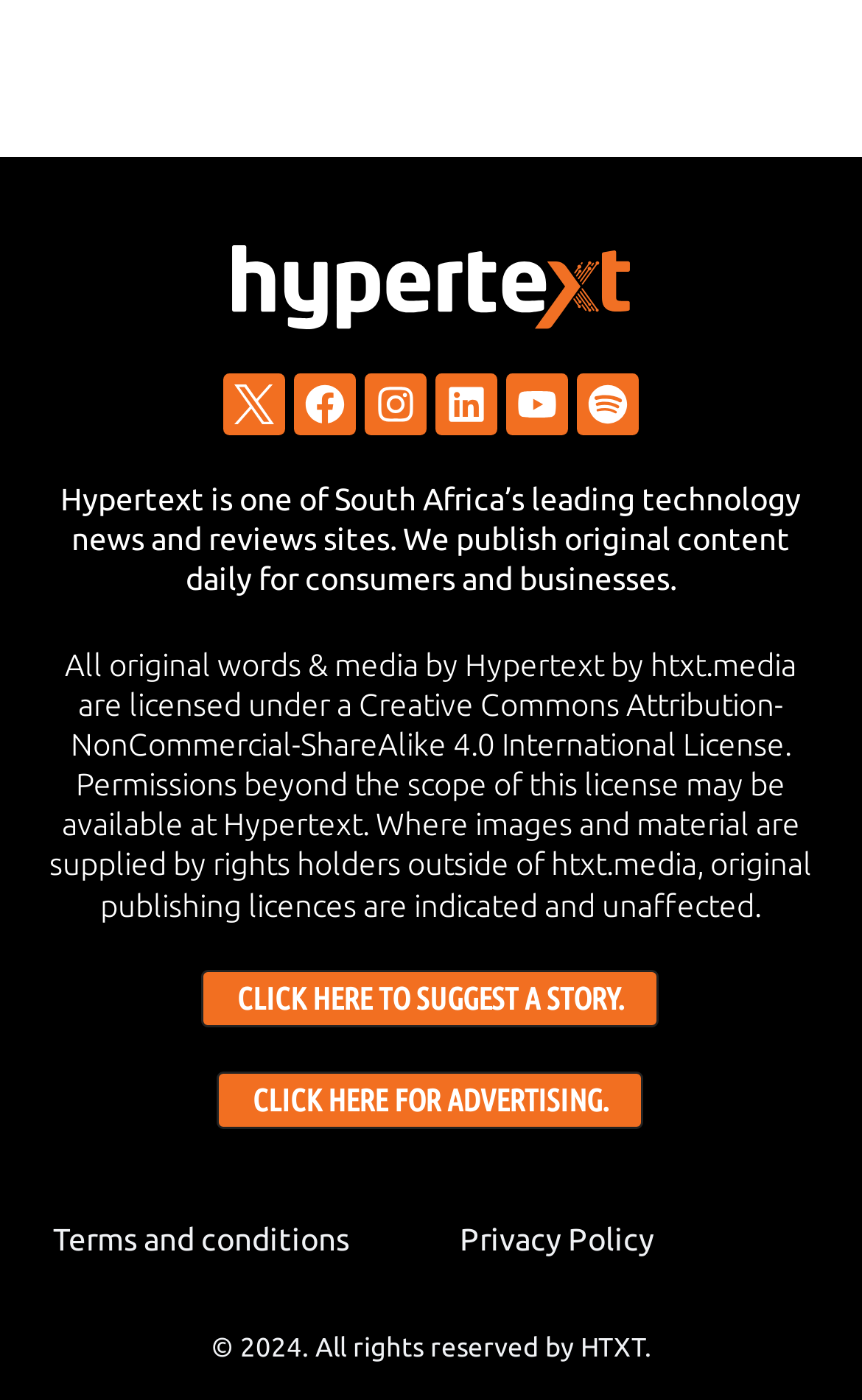Predict the bounding box coordinates of the area that should be clicked to accomplish the following instruction: "View terms and conditions". The bounding box coordinates should consist of four float numbers between 0 and 1, i.e., [left, top, right, bottom].

[0.036, 0.853, 0.431, 0.919]